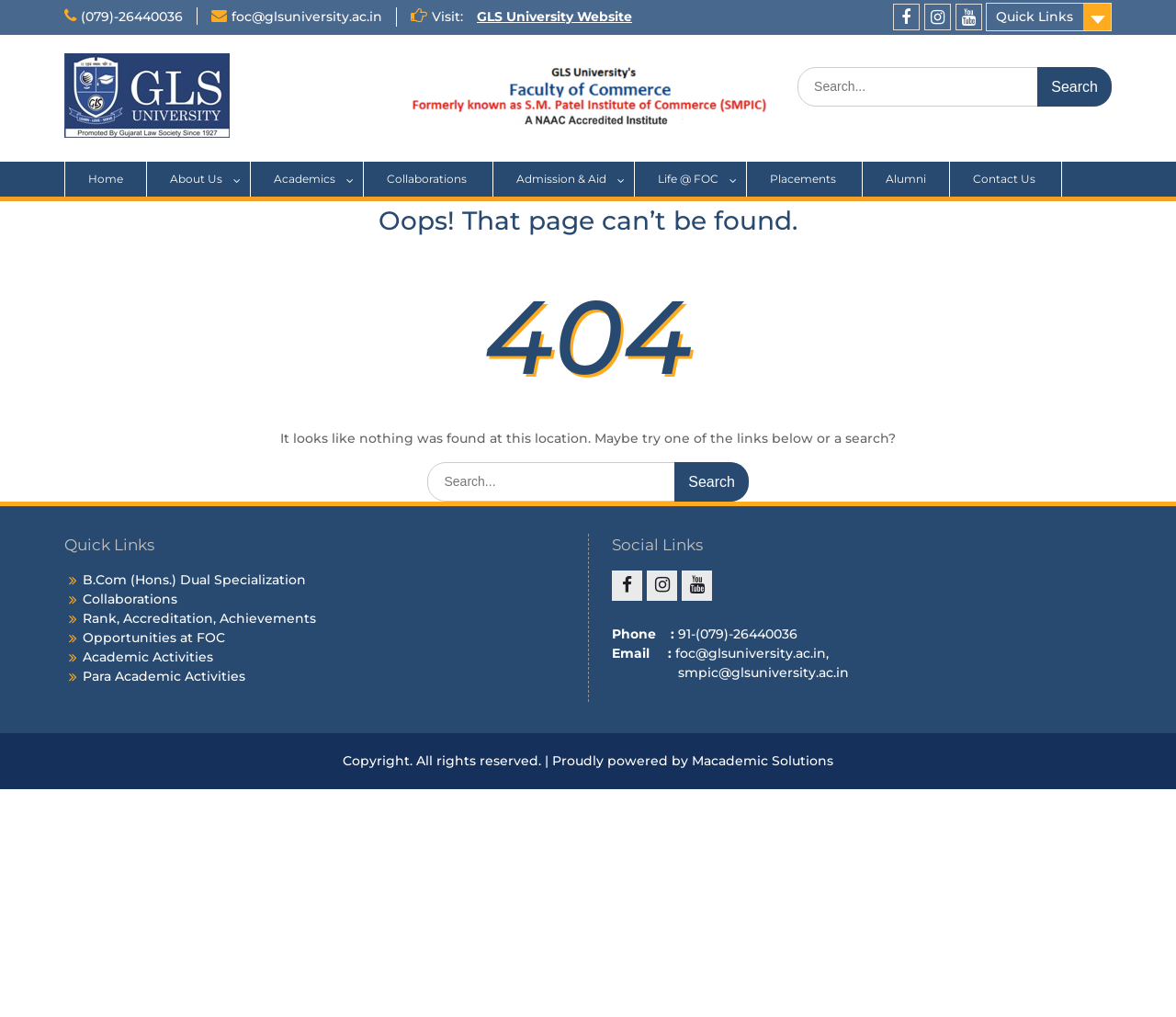Please determine the bounding box coordinates for the element that should be clicked to follow these instructions: "Check Facebook page".

[0.759, 0.004, 0.782, 0.03]